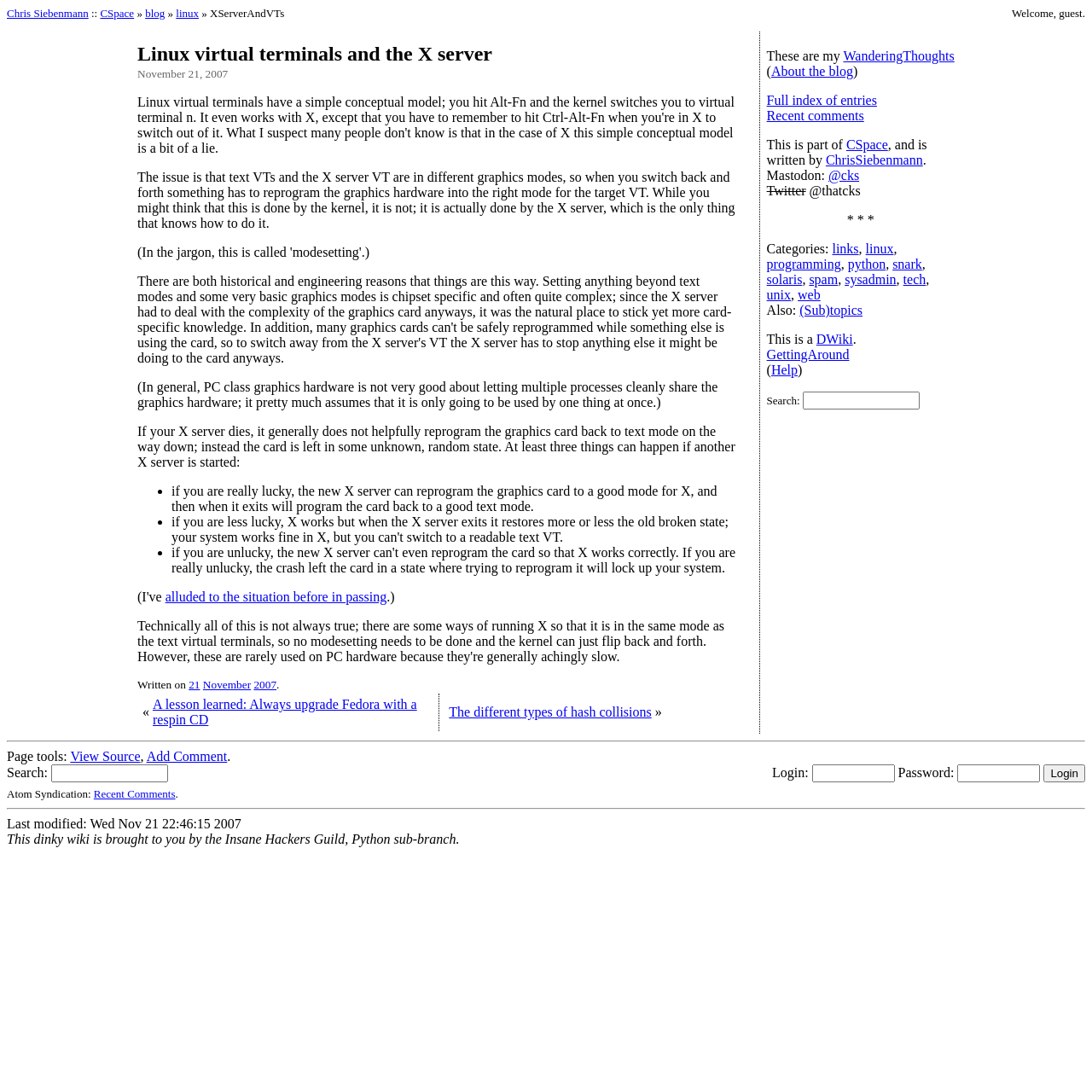Specify the bounding box coordinates of the area that needs to be clicked to achieve the following instruction: "Call the business".

None